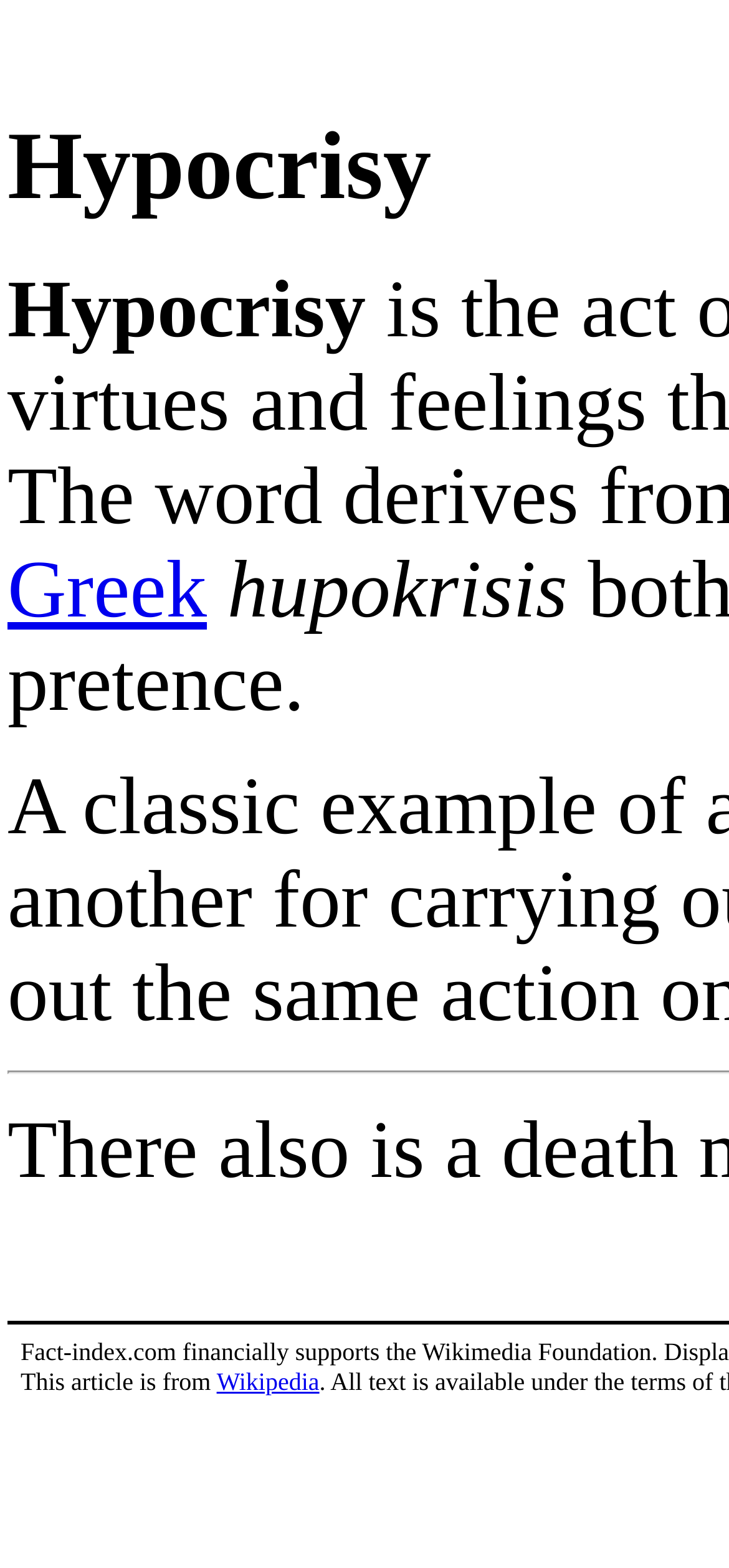Identify the bounding box for the UI element described as: "Greek". Ensure the coordinates are four float numbers between 0 and 1, formatted as [left, top, right, bottom].

[0.01, 0.31, 0.284, 0.367]